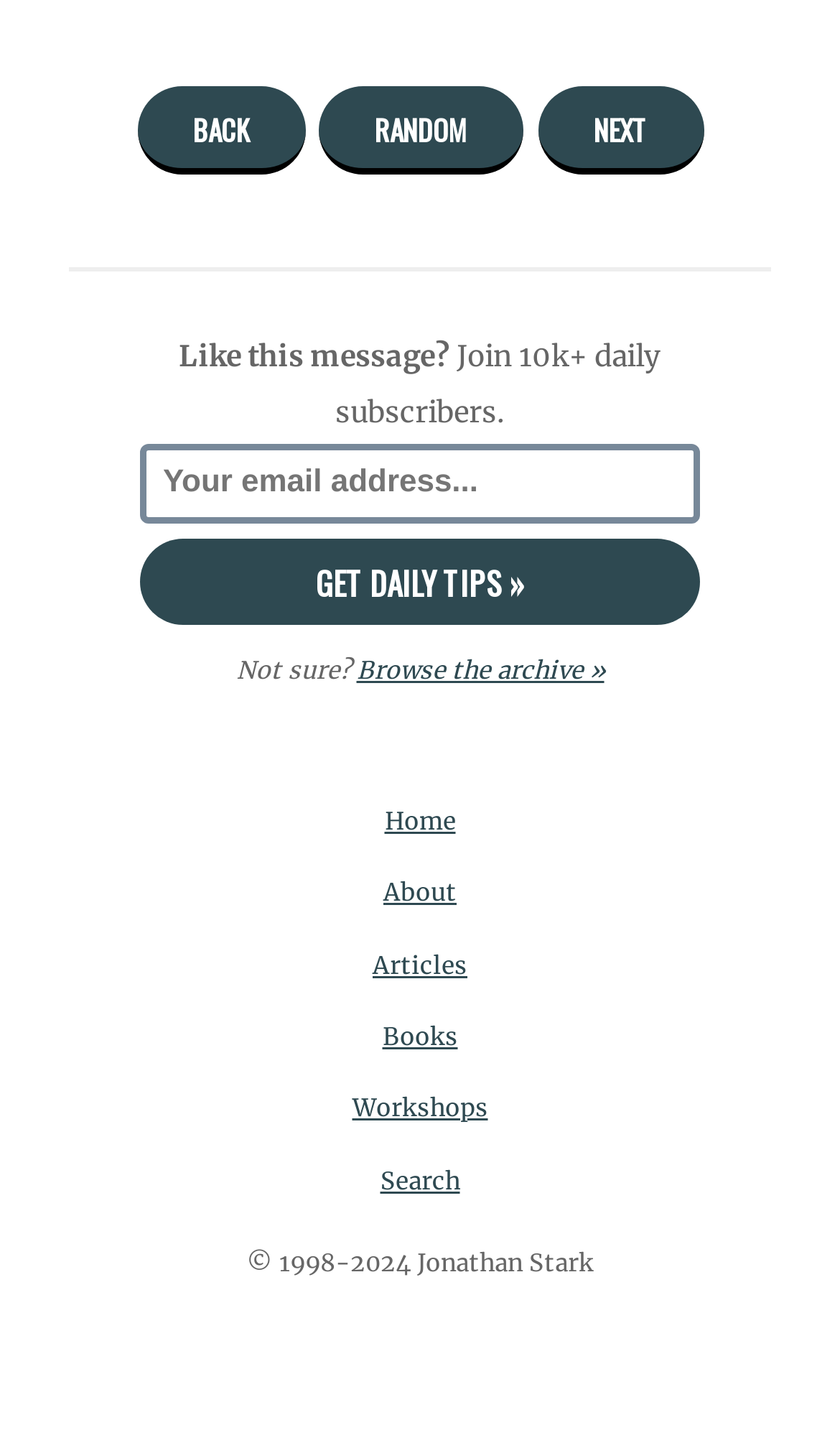Determine the bounding box coordinates of the region I should click to achieve the following instruction: "Click the 'BACK' link". Ensure the bounding box coordinates are four float numbers between 0 and 1, i.e., [left, top, right, bottom].

[0.163, 0.06, 0.363, 0.12]